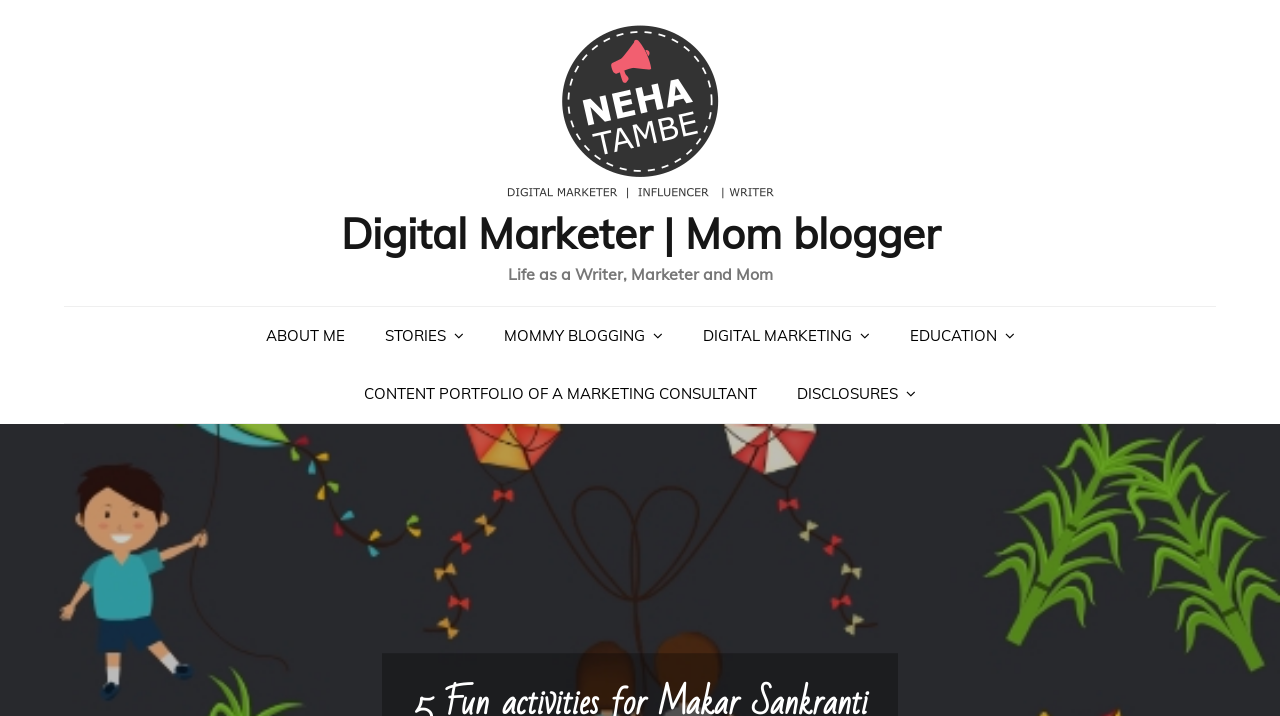Offer a meticulous description of the webpage's structure and content.

The webpage is about a mom blogger and digital marketer, with a focus on Makar Sankranti celebrations. At the top, there is a logo image with the text "Digital Marketer | Mom blogger" and a link to the same. Below this, there is a heading with the same text. 

To the right of the logo, there is a tagline "Life as a Writer, Marketer and Mom". 

The main navigation menu is located below the logo, spanning the entire width of the page. It consists of 7 links: "ABOUT ME", "STORIES", "MOMMY BLOGGING", "DIGITAL MARKETING", "EDUCATION", "CONTENT PORTFOLIO OF A MARKETING CONSULTANT", and "DISCLOSURES". 

The main content of the webpage is not explicitly described in the accessibility tree, but based on the meta description, it is likely that the page discusses 5 fun activities to involve children during the Makar Sankranti celebration and how it is celebrated in Pune.